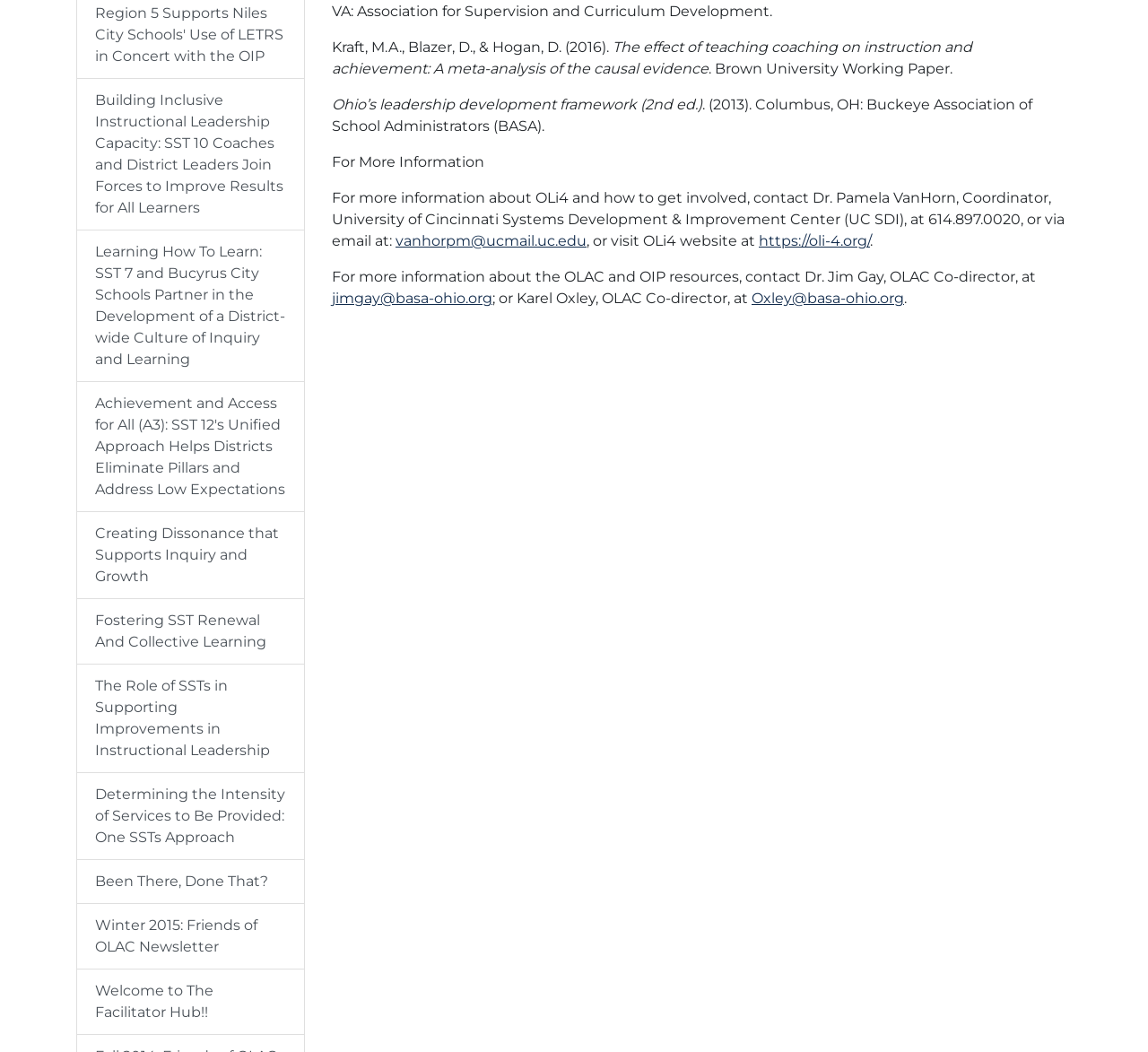Please indicate the bounding box coordinates for the clickable area to complete the following task: "Email Dr. Jim Gay for more information about OLAC and OIP resources". The coordinates should be specified as four float numbers between 0 and 1, i.e., [left, top, right, bottom].

[0.289, 0.275, 0.429, 0.292]